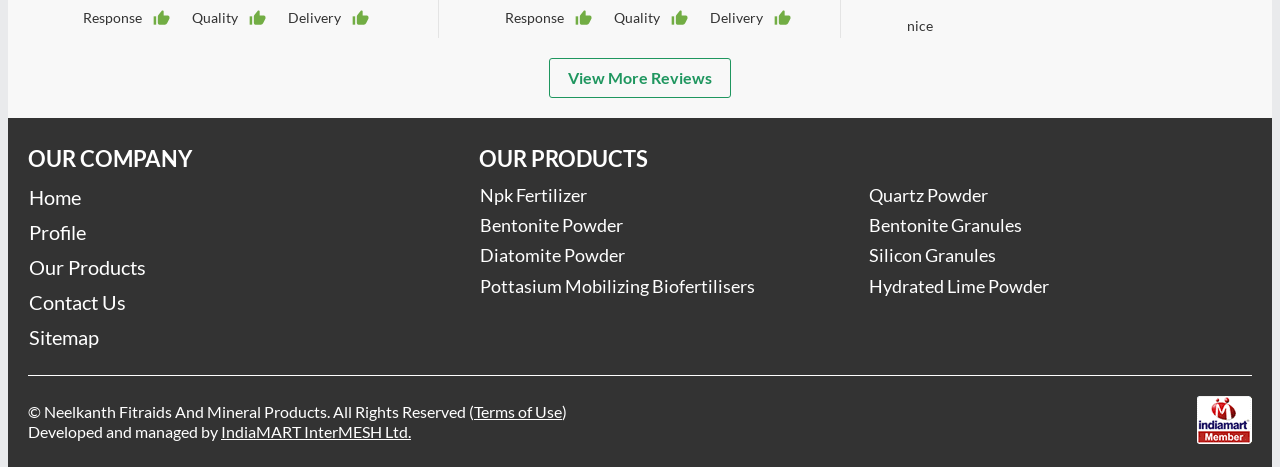Based on the image, provide a detailed response to the question:
What is the company name?

The company name can be found at the bottom of the webpage, in the copyright section, which states '© Neelkanth Fitraids And Mineral Products. All Rights Reserved ('.